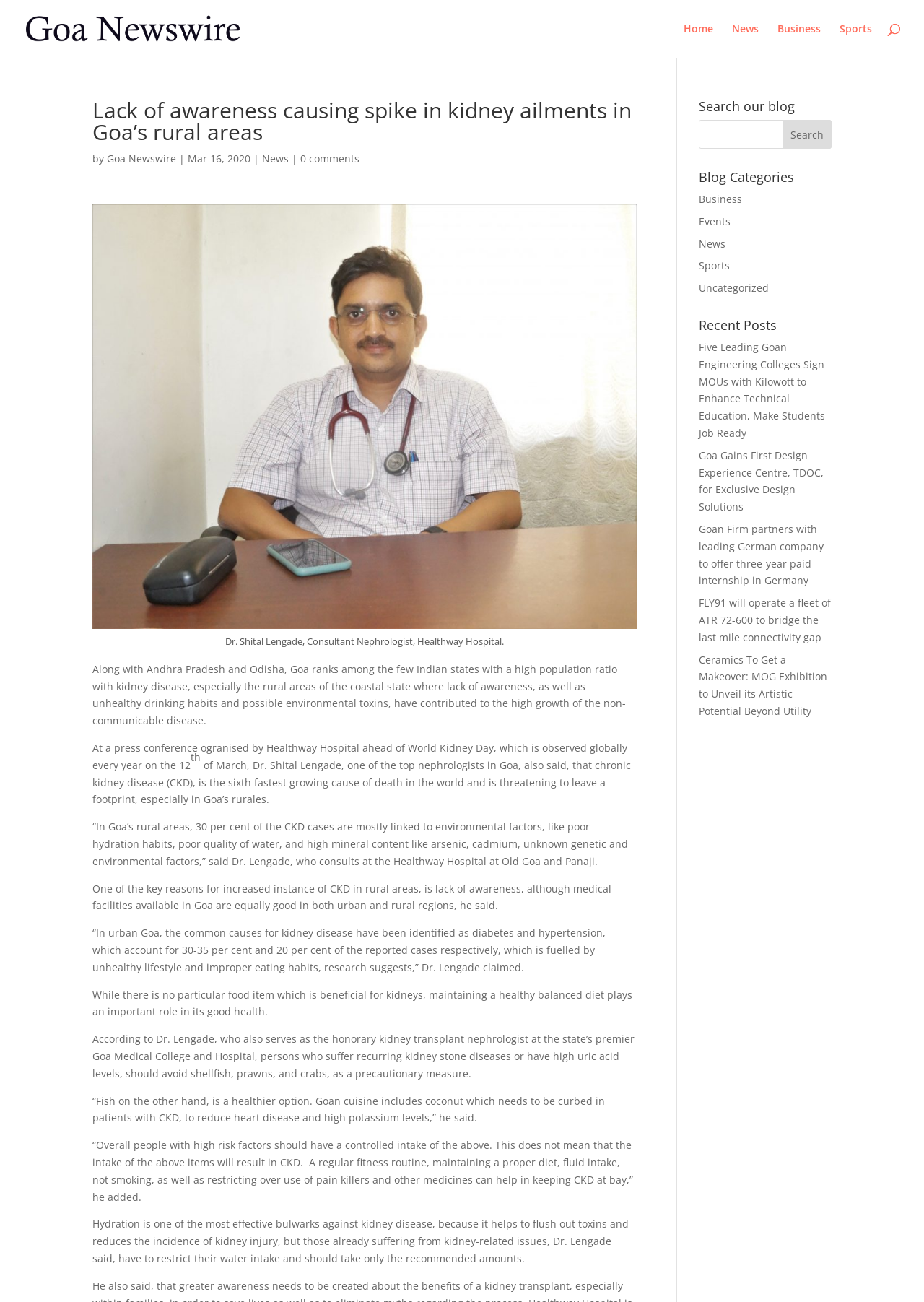Show the bounding box coordinates of the element that should be clicked to complete the task: "View the 'Five Leading Goan Engineering Colleges Sign MOUs with Kilowott to Enhance Technical Education, Make Students Job Ready' recent post".

[0.756, 0.261, 0.893, 0.338]